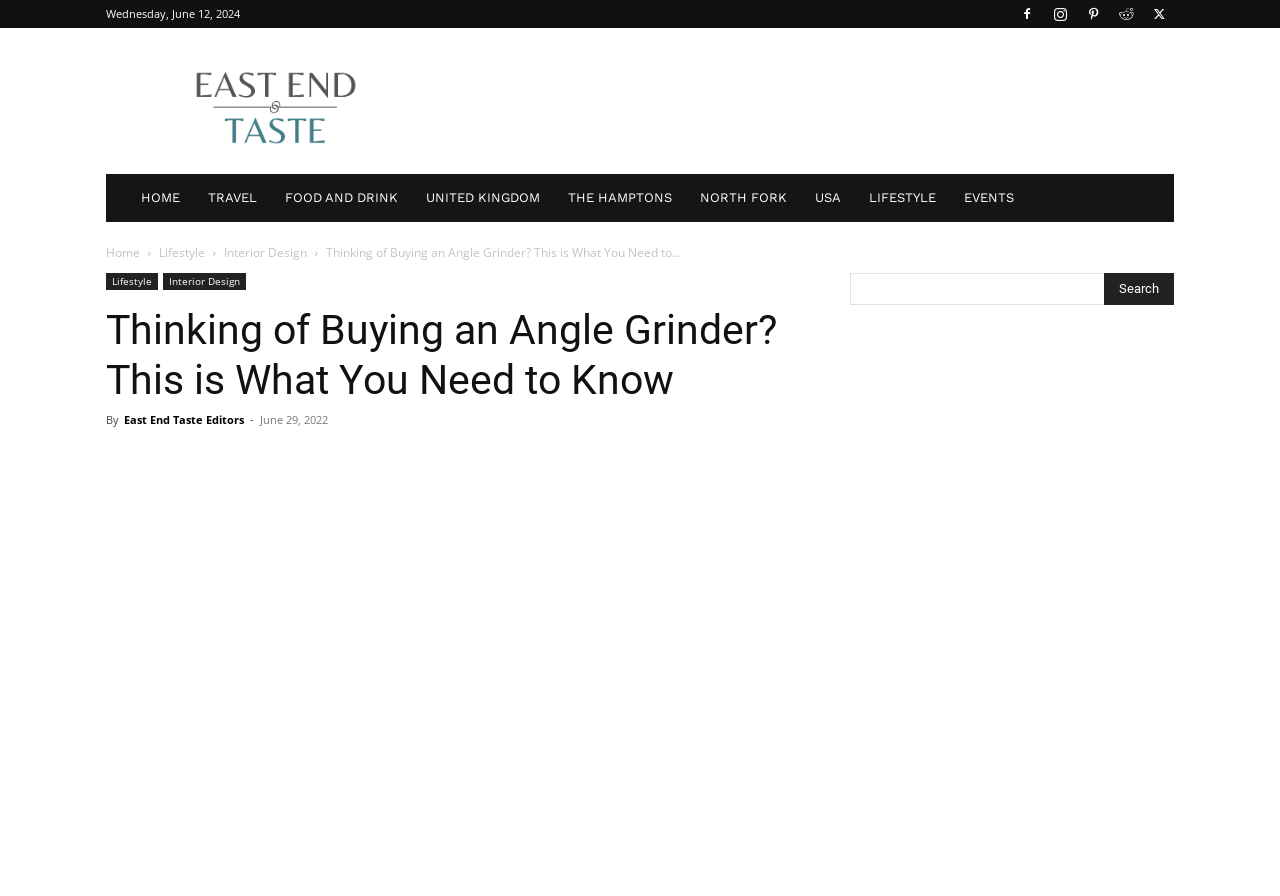Answer the following in one word or a short phrase: 
What is the date of the article?

June 29, 2022